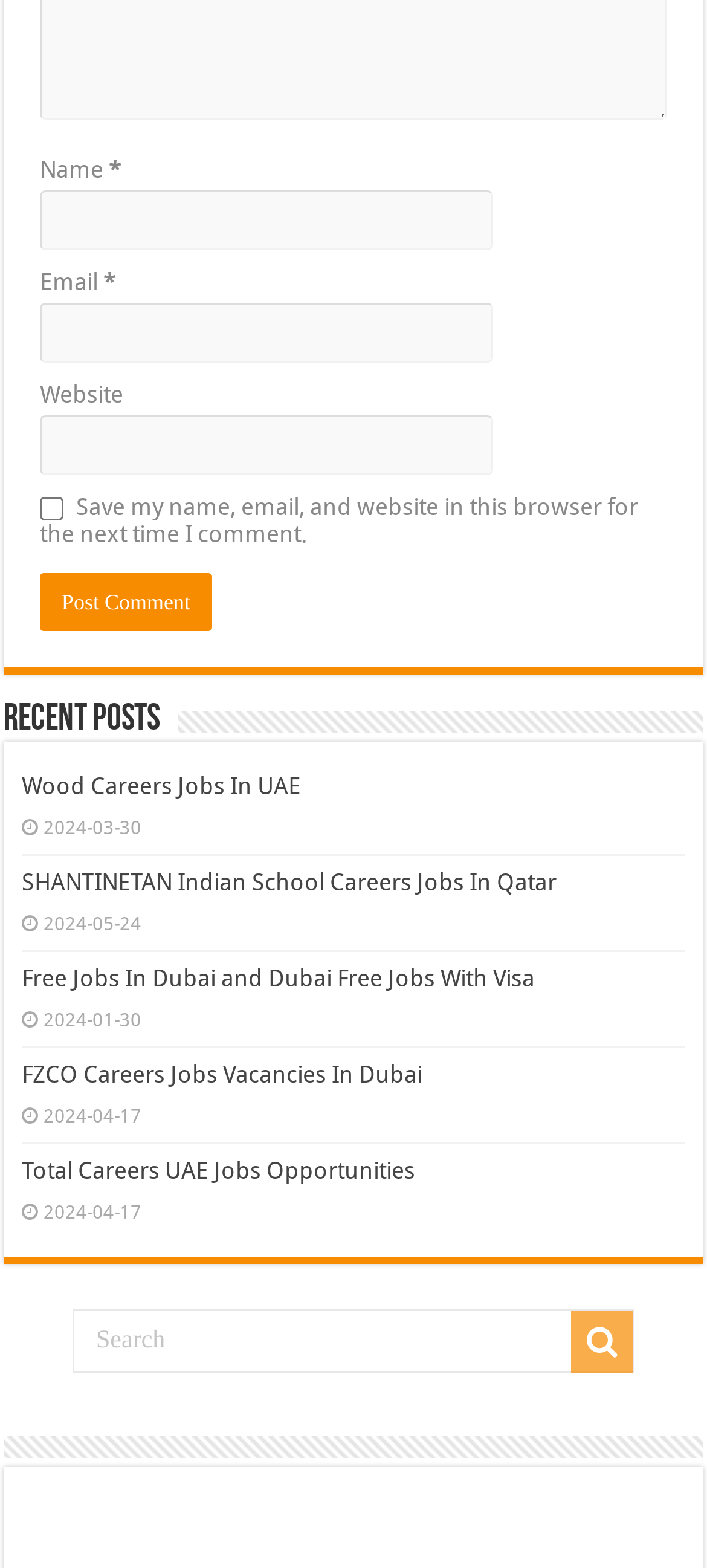What is the purpose of the 'Post Comment' button?
Answer the question with a detailed explanation, including all necessary information.

The 'Post Comment' button is located below the comment form, which includes fields for name, email, and website. This suggests that the purpose of the button is to submit a comment after filling out the required information.